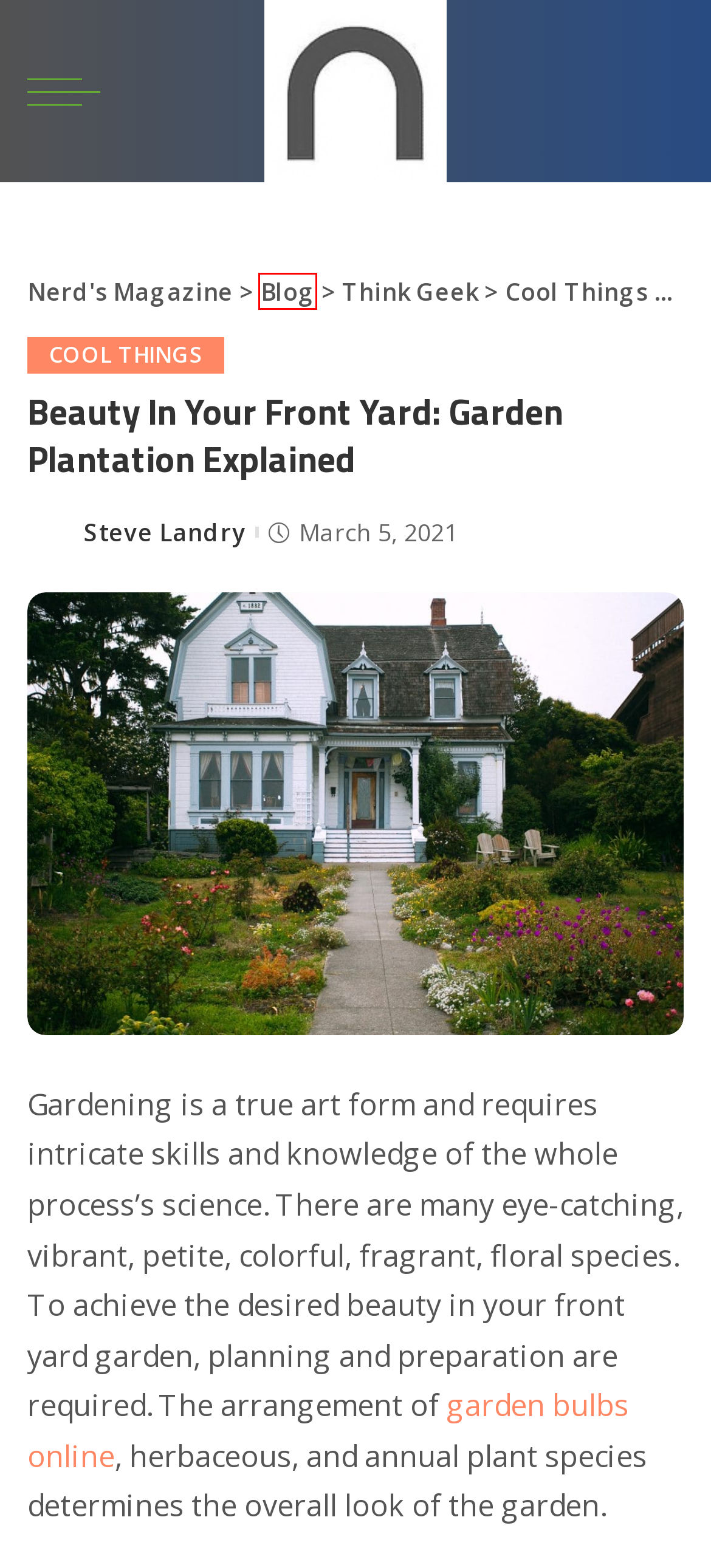A screenshot of a webpage is provided, featuring a red bounding box around a specific UI element. Identify the webpage description that most accurately reflects the new webpage after interacting with the selected element. Here are the candidates:
A. DIY | Nerd's Magazine
B. Pros Of Renting Loading Platforms Melbourne For Construction
C. Home Tech - Nerd's Mag
D. Blog - Nerd's Mag
E. About - Nerd's Mag
F. Bulbs | Mr Fothergill's Seeds
G. Think Geek | Nerd's Magazine
H. Cool Things | Nerd's Magazine

D